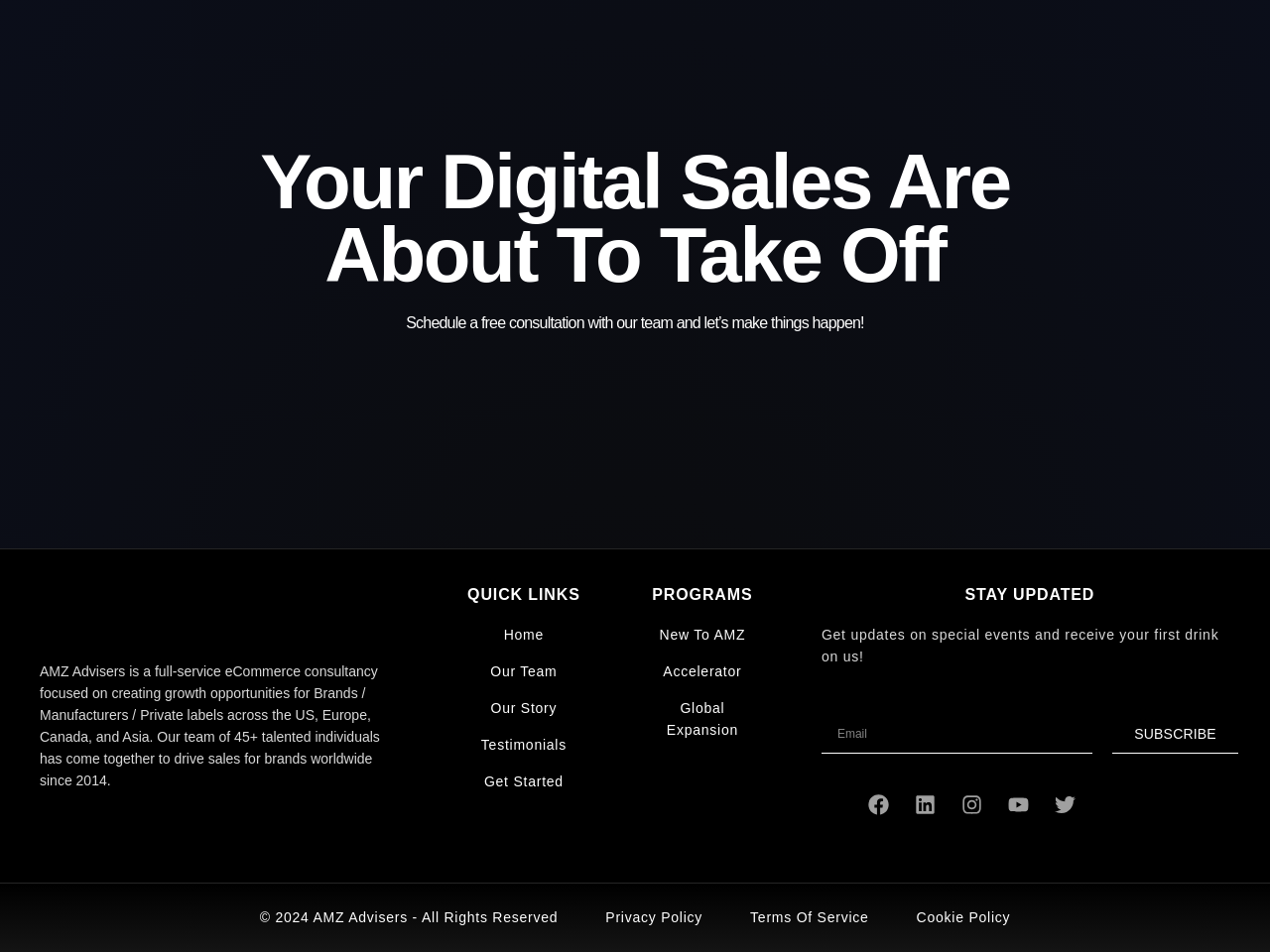Answer the question using only a single word or phrase: 
What is the year of the copyright?

2024